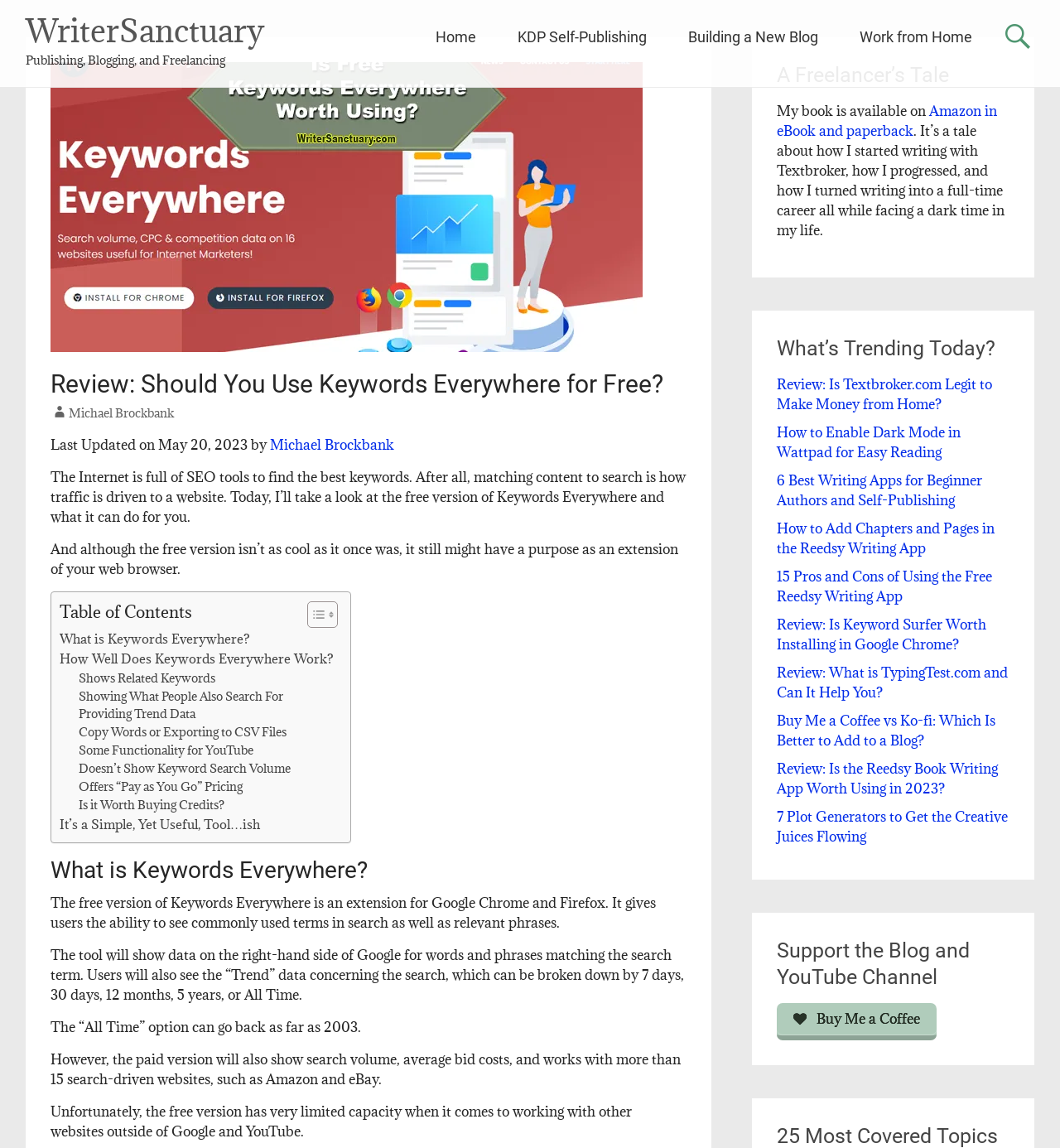Bounding box coordinates are specified in the format (top-left x, top-left y, bottom-right x, bottom-right y). All values are floating point numbers bounded between 0 and 1. Please provide the bounding box coordinate of the region this sentence describes: Post Comment

None